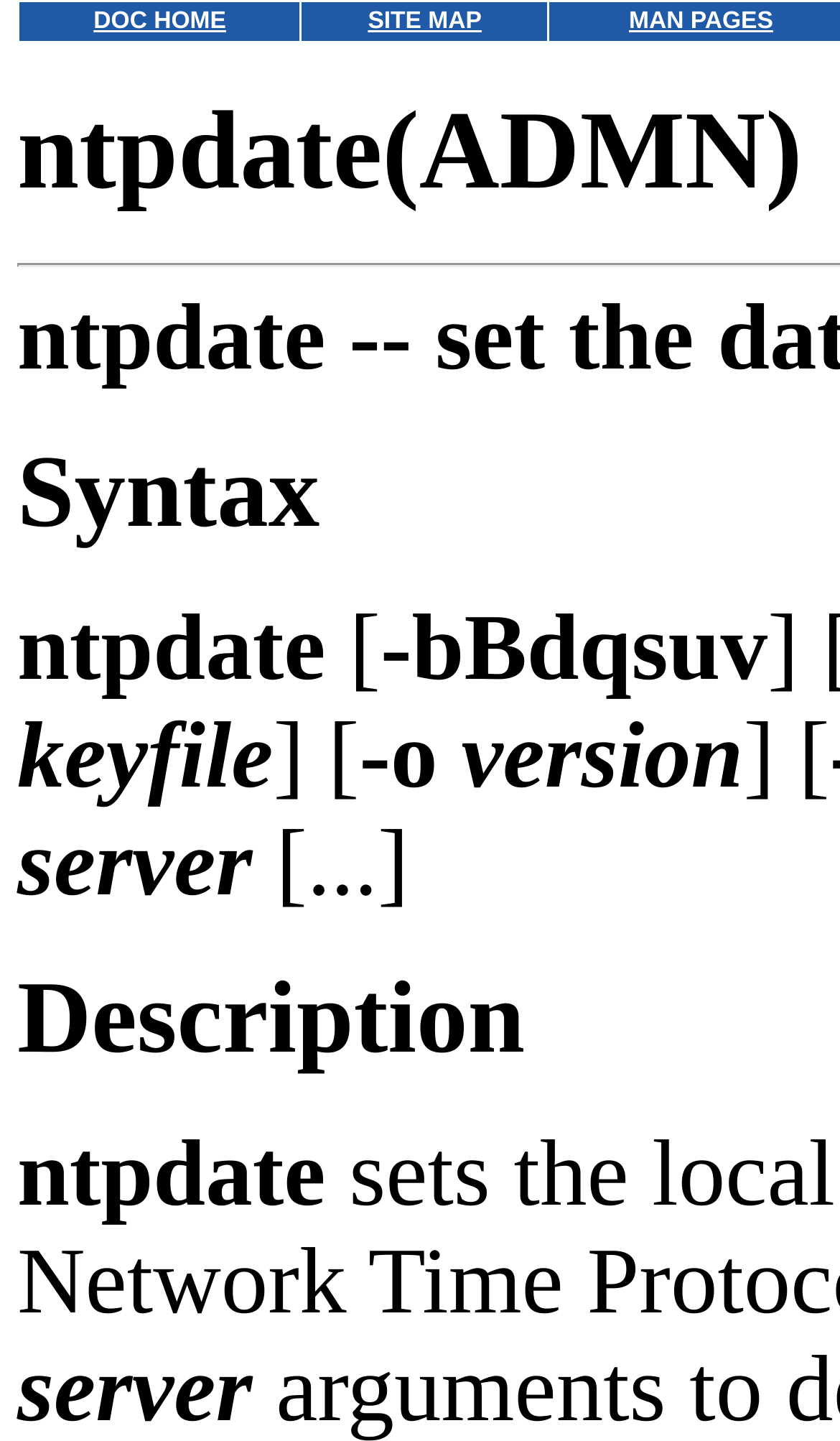Generate a comprehensive description of the contents of the webpage.

The webpage is about the `ntpdate` command, specifically its usage and options. At the top, there are three links: "DOC HOME" on the left, "SITE MAP" in the middle, and "MAN PAGES" on the right. 

Below these links, the title "ntpdate --" is displayed prominently. Following this title, there are several lines of text that describe the command's options and usage. The first line starts with a left bracket and is followed by the options "-bBdqsuv". On the next line, the text "keyfile" is displayed, followed by the option "-o" and then "version". The line ends with a right bracket. 

On the line below, the text "server" is displayed, followed by an ellipsis "[...]" indicating that there is more information available. Finally, at the bottom of the page, the text "ntpdate" is displayed again, likely as a footer or a reference to the command being described.